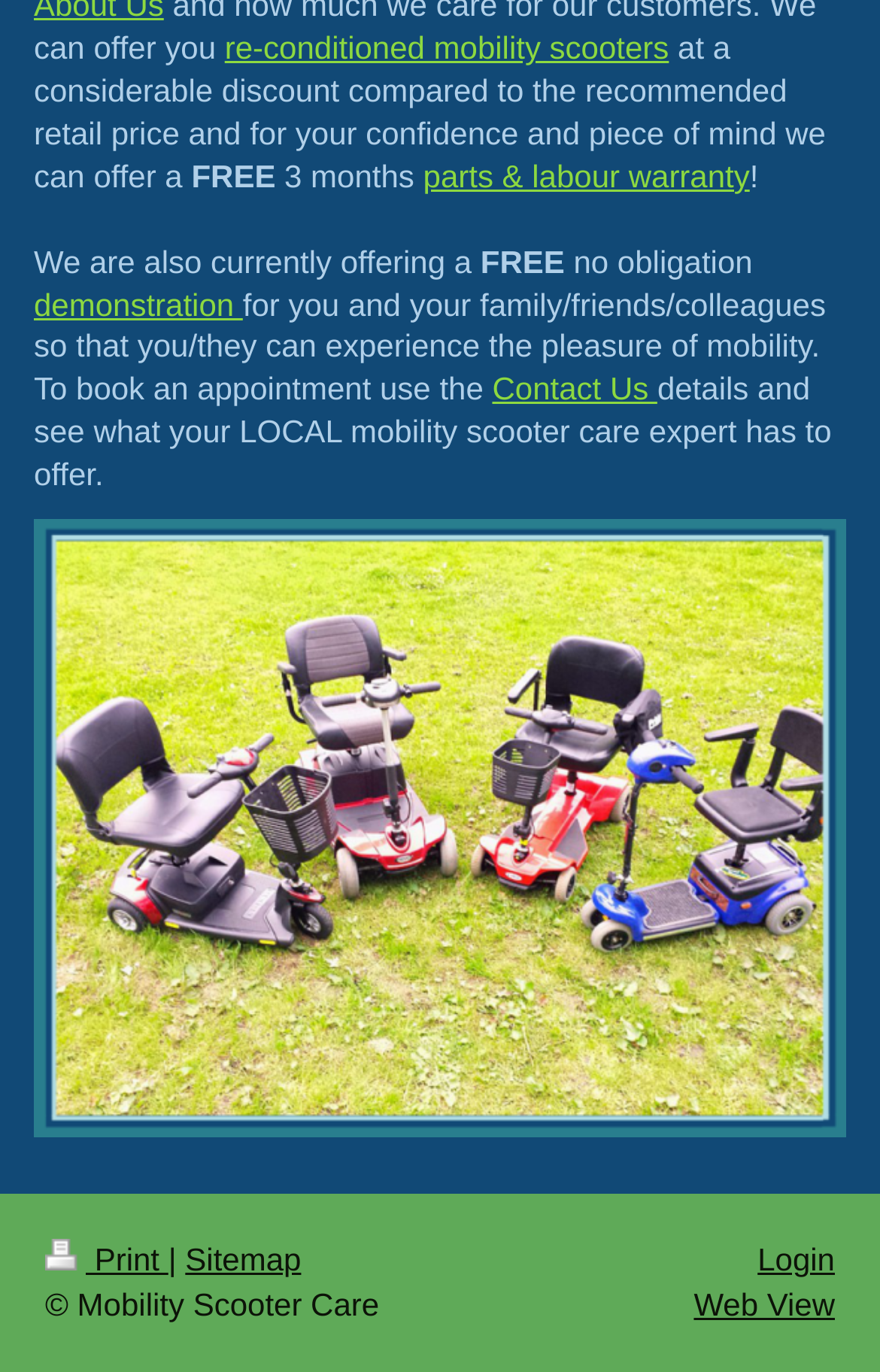Refer to the image and provide an in-depth answer to the question: 
What is the duration of the parts and labour warranty?

The webpage states that a FREE 3 months parts and labour warranty is offered, indicating the duration of the warranty.